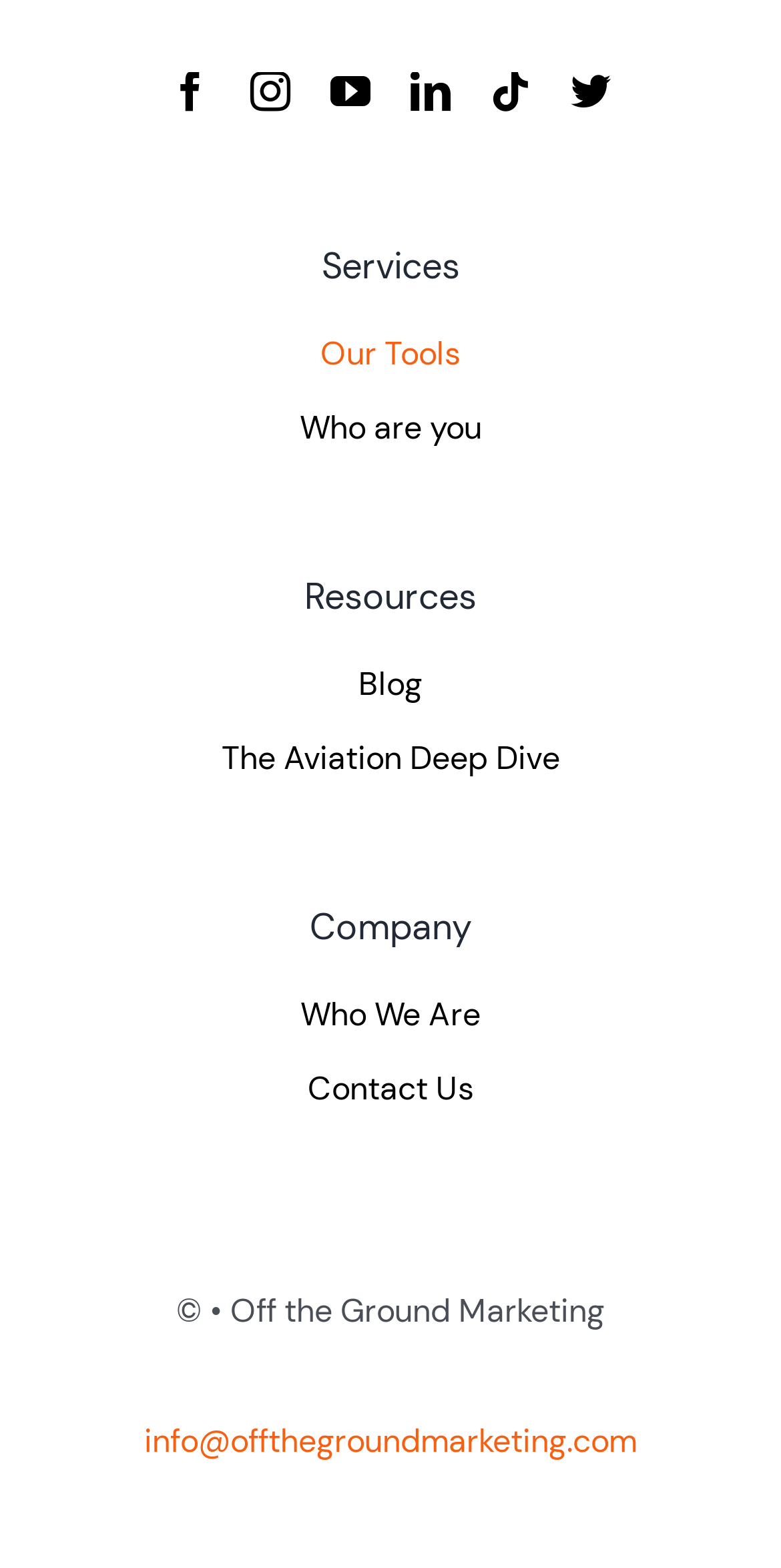Please determine the bounding box of the UI element that matches this description: Contact sales →. The coordinates should be given as (top-left x, top-left y, bottom-right x, bottom-right y), with all values between 0 and 1.

None